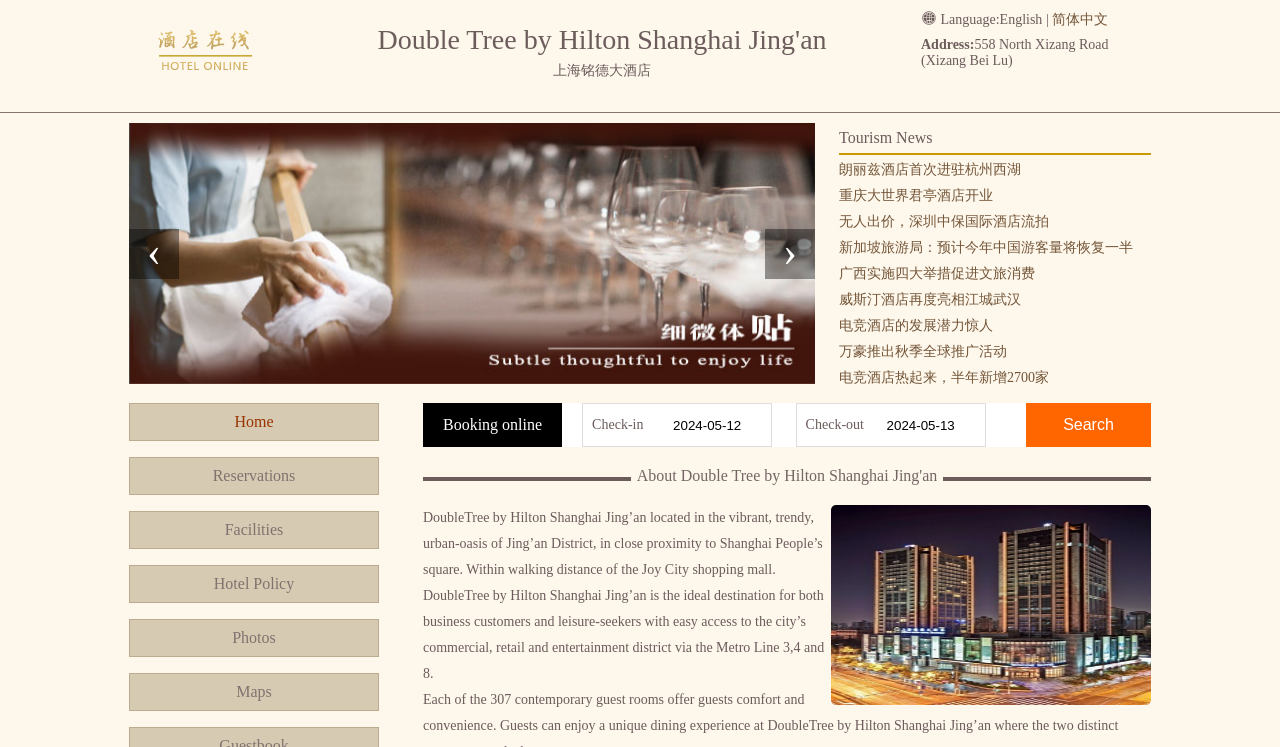Find the coordinates for the bounding box of the element with this description: "Hotel Policy".

[0.101, 0.756, 0.296, 0.807]